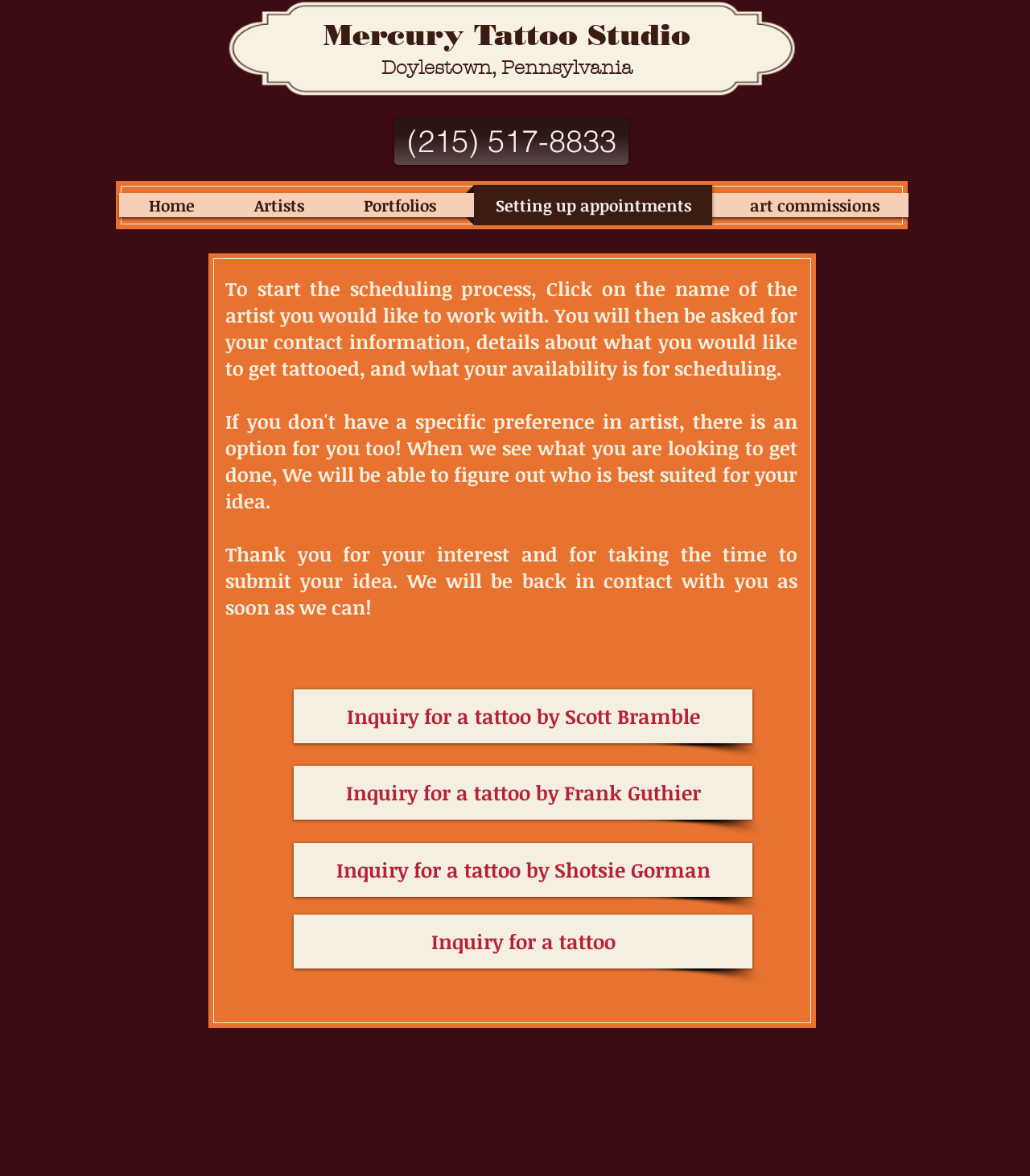How many artists can I inquire about for a tattoo?
Provide a short answer using one word or a brief phrase based on the image.

4